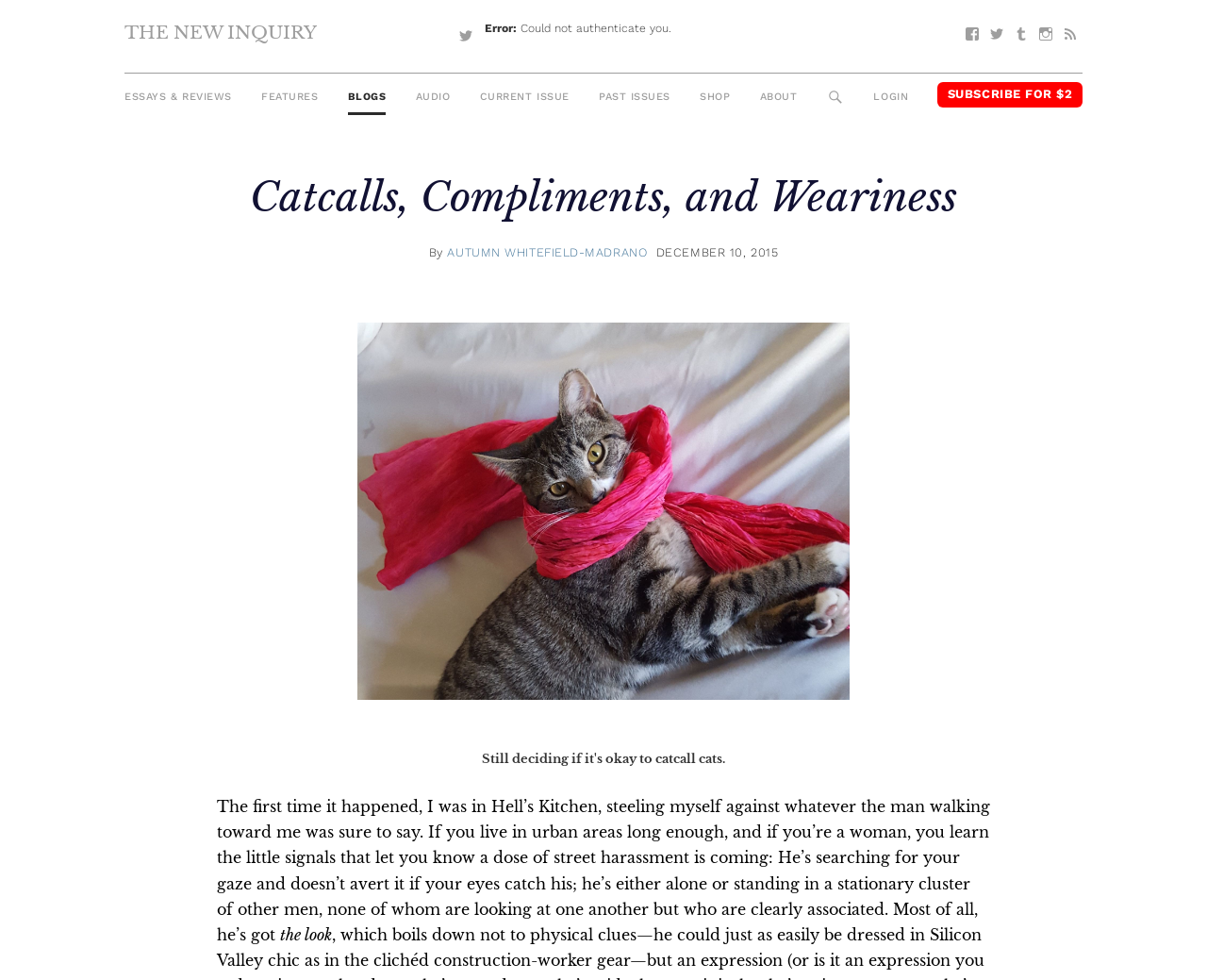Locate the bounding box coordinates of the element I should click to achieve the following instruction: "Visit THE NEW INQUIRY homepage".

[0.103, 0.014, 0.262, 0.037]